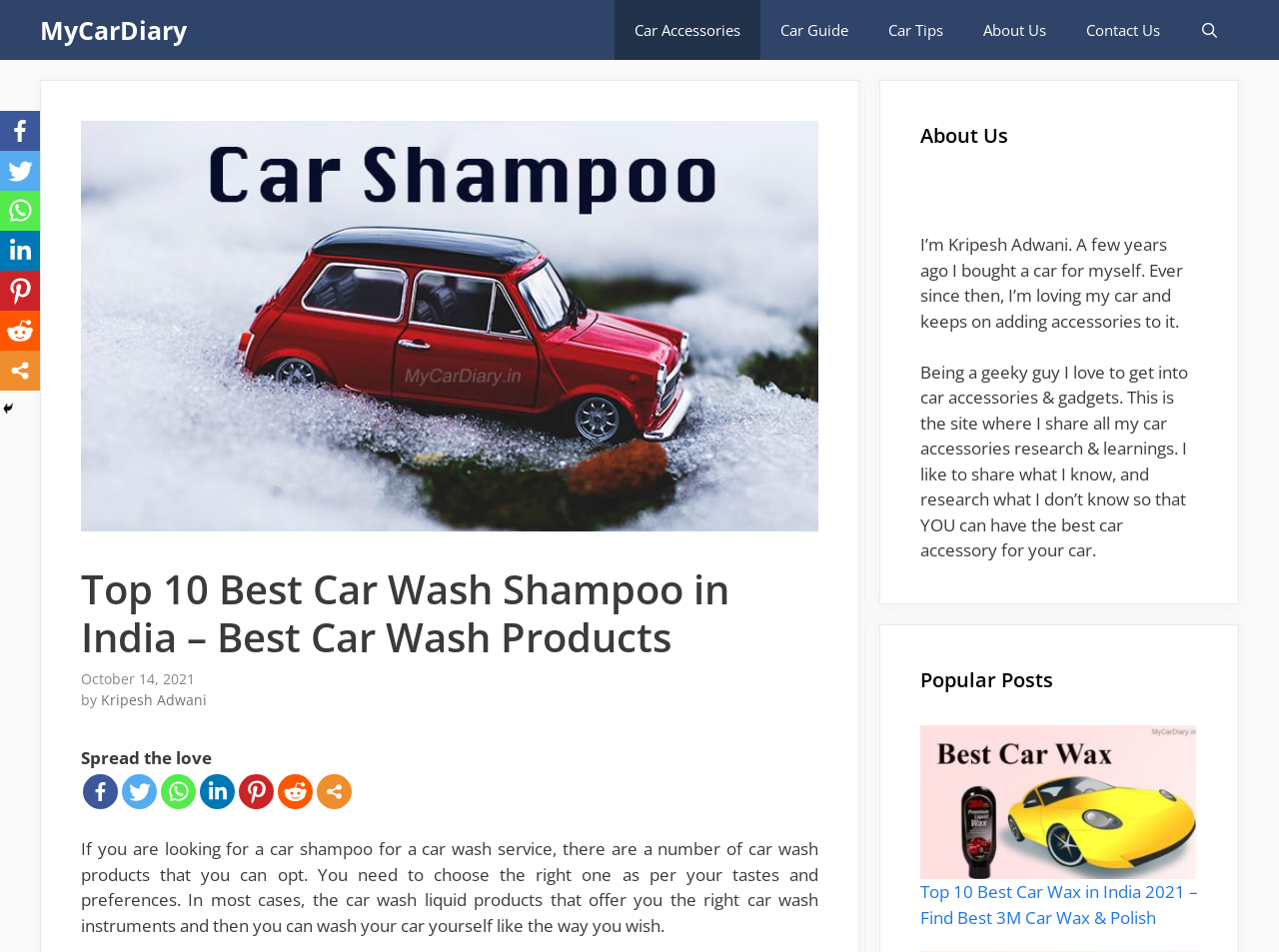Please identify the bounding box coordinates of the clickable element to fulfill the following instruction: "Click on the 'MyCarDiary' link". The coordinates should be four float numbers between 0 and 1, i.e., [left, top, right, bottom].

[0.031, 0.0, 0.146, 0.063]